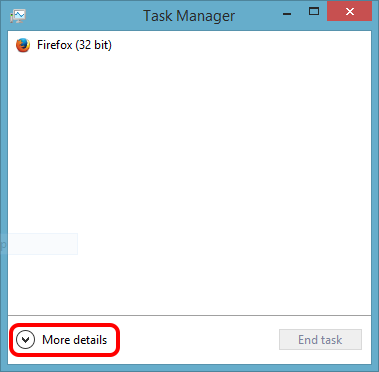Provide an in-depth description of the image you see.

This image displays a simplified view of the Windows Task Manager, indicating that the only application currently running is Firefox (32 bit). At the bottom of the window, there is a prominent button labeled "More details," highlighted in red, which users can click to expand the interface for additional information. The overall design reflects the clean and minimalistic aesthetic typical of Windows applications, with a blue title bar and a white workspace, designed to help users easily manage running programs and monitor system performance.